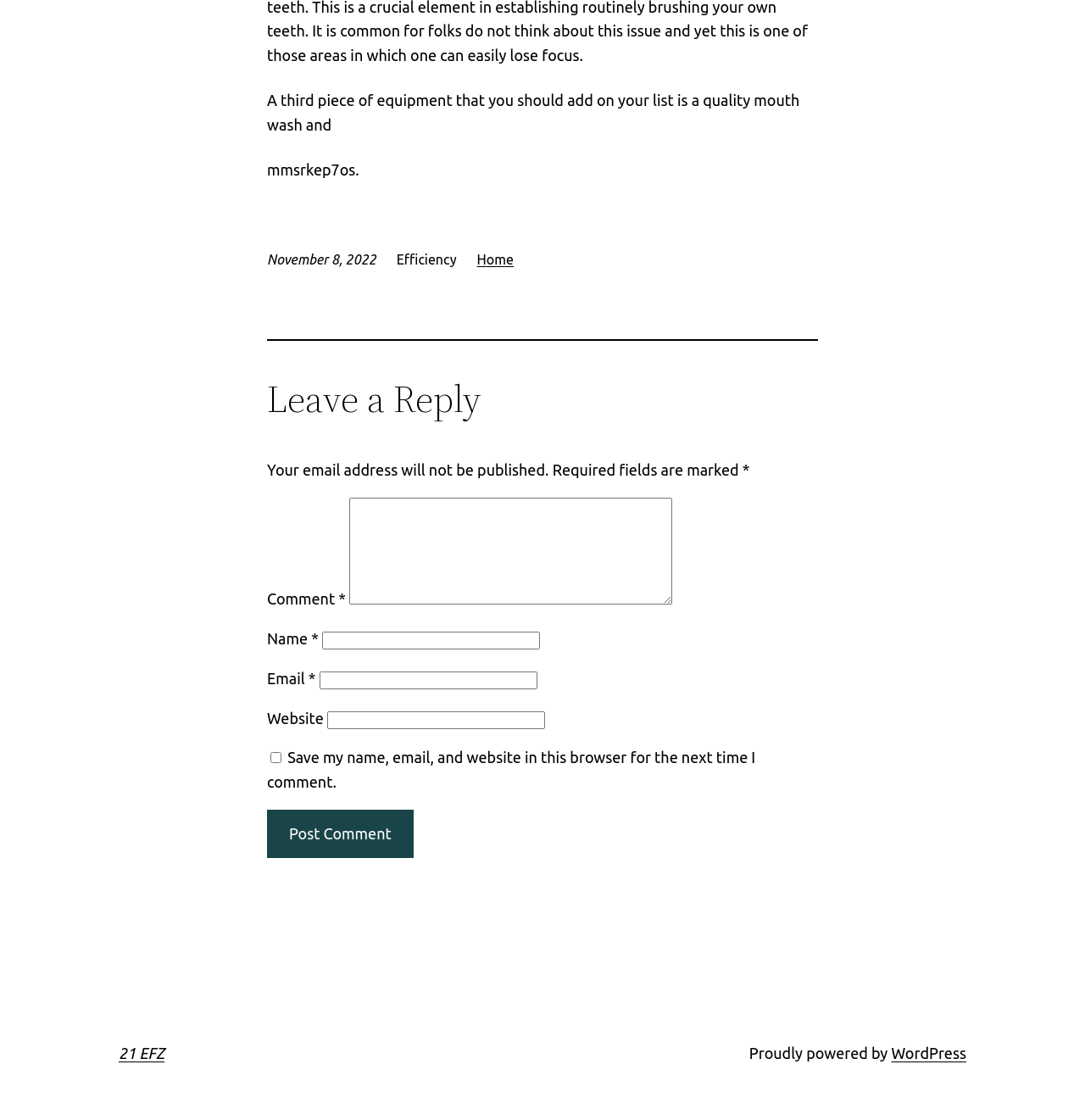Given the webpage screenshot and the description, determine the bounding box coordinates (top-left x, top-left y, bottom-right x, bottom-right y) that define the location of the UI element matching this description: WordPress

[0.821, 0.933, 0.891, 0.948]